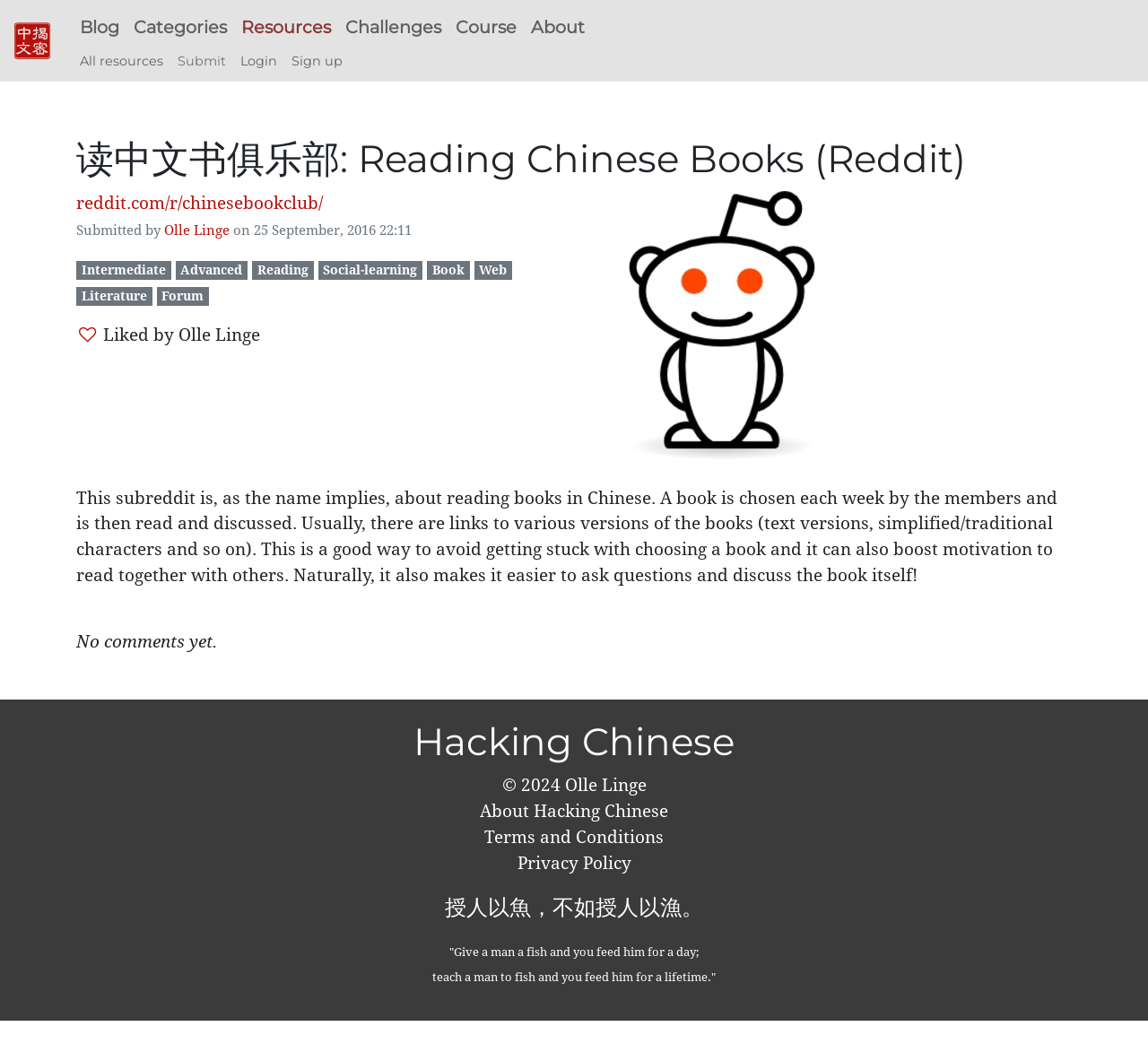Identify the bounding box coordinates for the region of the element that should be clicked to carry out the instruction: "Login to the forum". The bounding box coordinates should be four float numbers between 0 and 1, i.e., [left, top, right, bottom].

[0.203, 0.045, 0.248, 0.07]